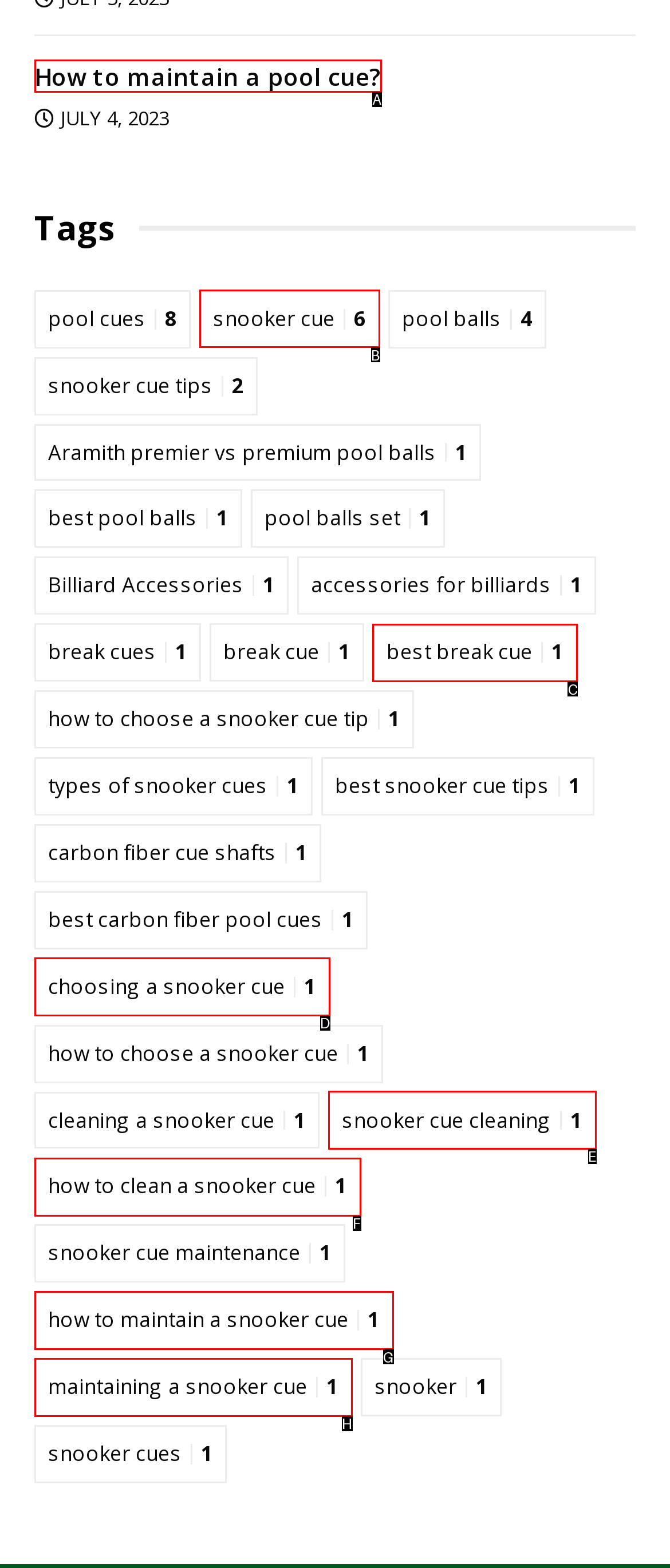To perform the task "Explore 'best break cue'", which UI element's letter should you select? Provide the letter directly.

C